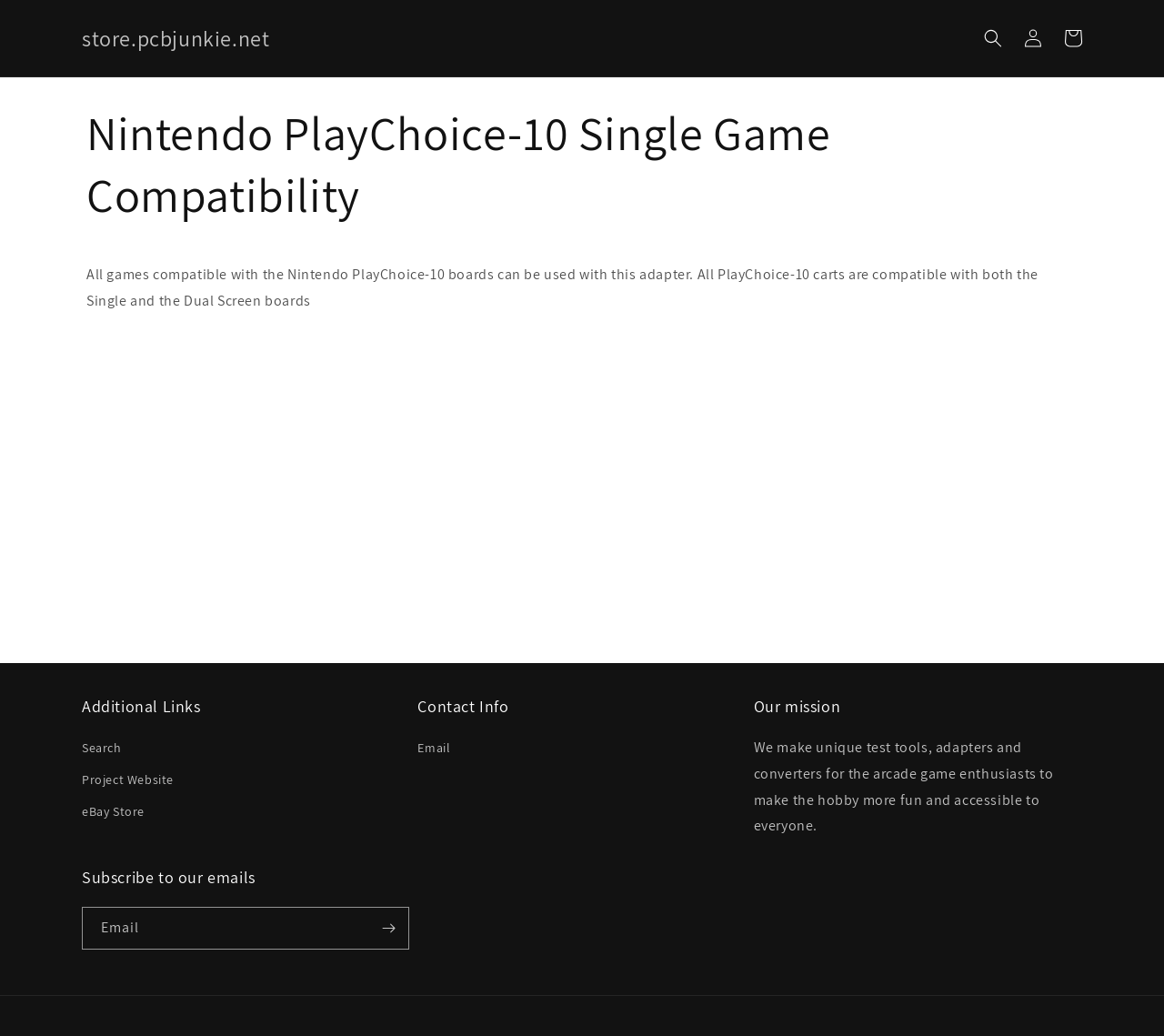Locate the bounding box coordinates of the clickable part needed for the task: "Log in".

[0.87, 0.018, 0.905, 0.056]